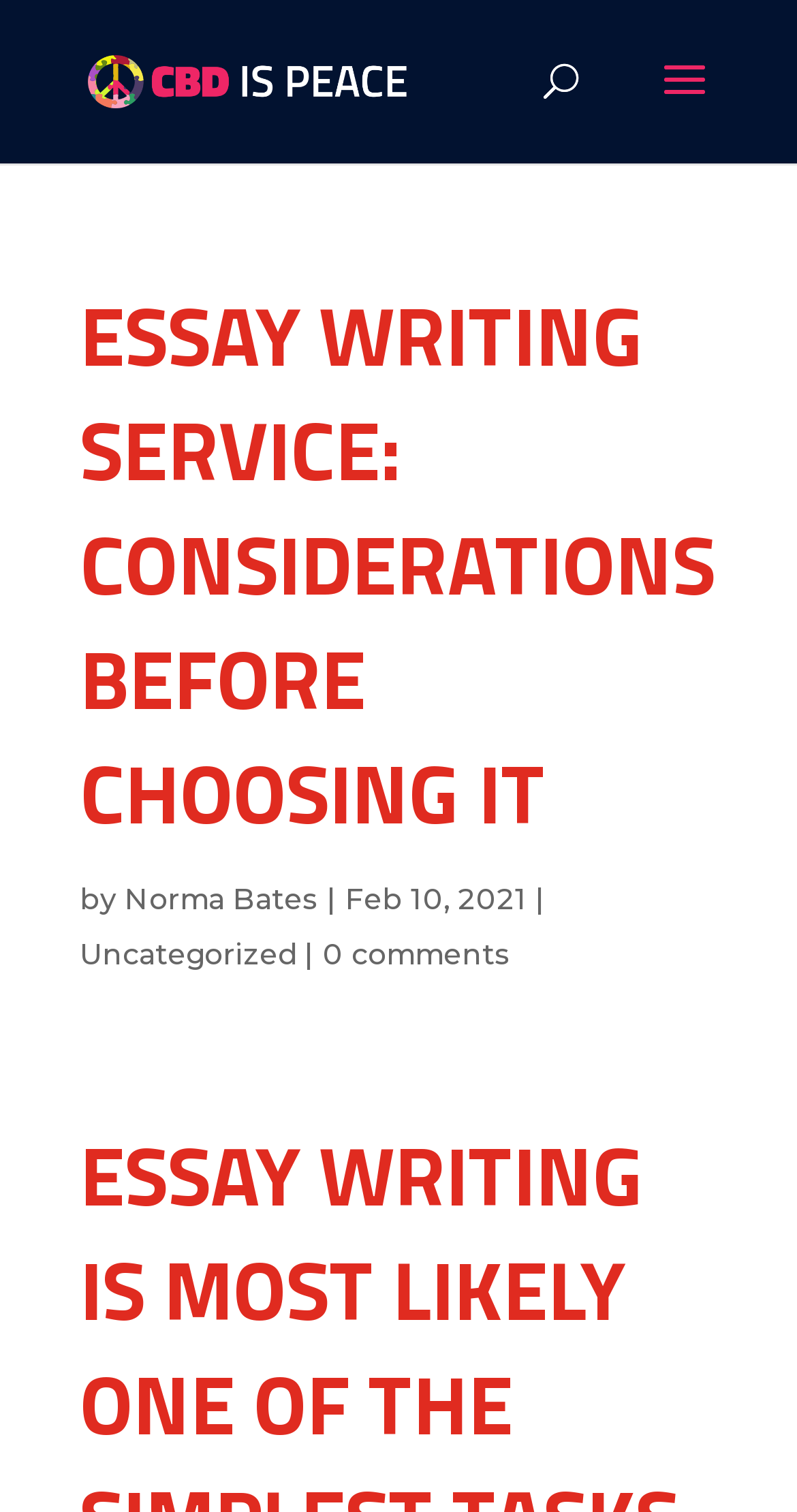What is the website's logo?
From the image, respond with a single word or phrase.

cbdispeace